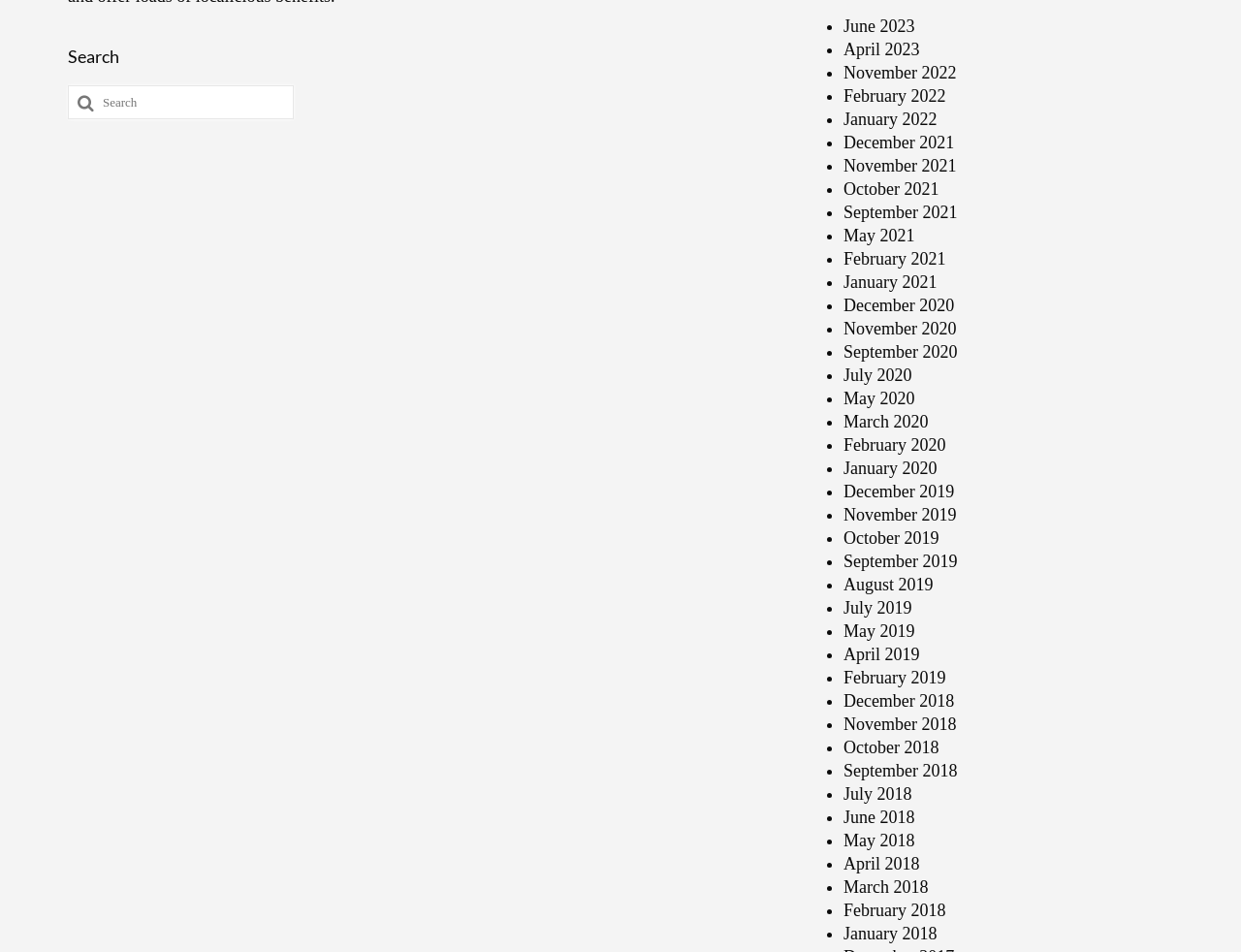Please locate the clickable area by providing the bounding box coordinates to follow this instruction: "Search for something".

[0.055, 0.09, 0.237, 0.126]